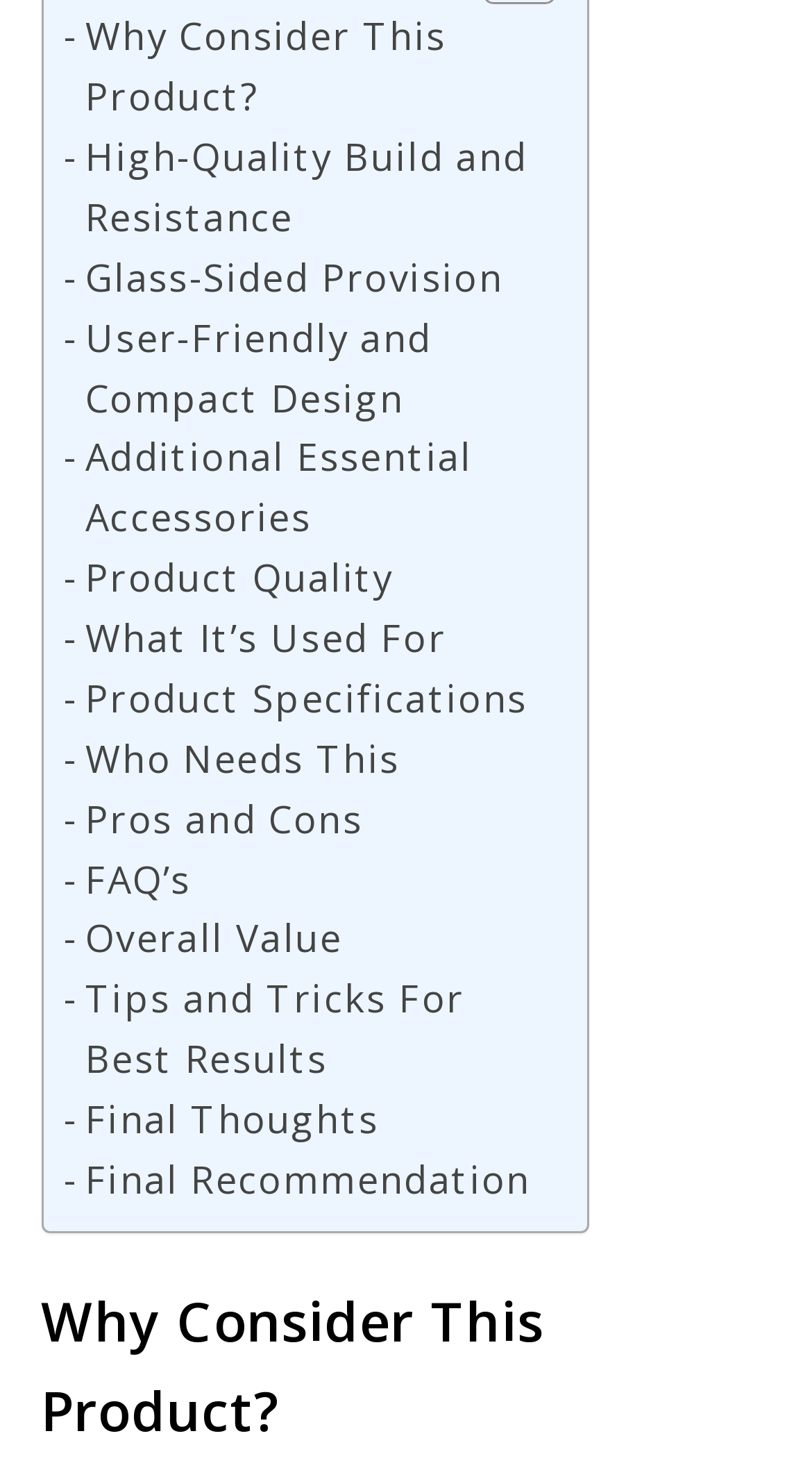Provide the bounding box coordinates of the section that needs to be clicked to accomplish the following instruction: "Read 'High-Quality Build and Resistance'."

[0.078, 0.087, 0.671, 0.168]